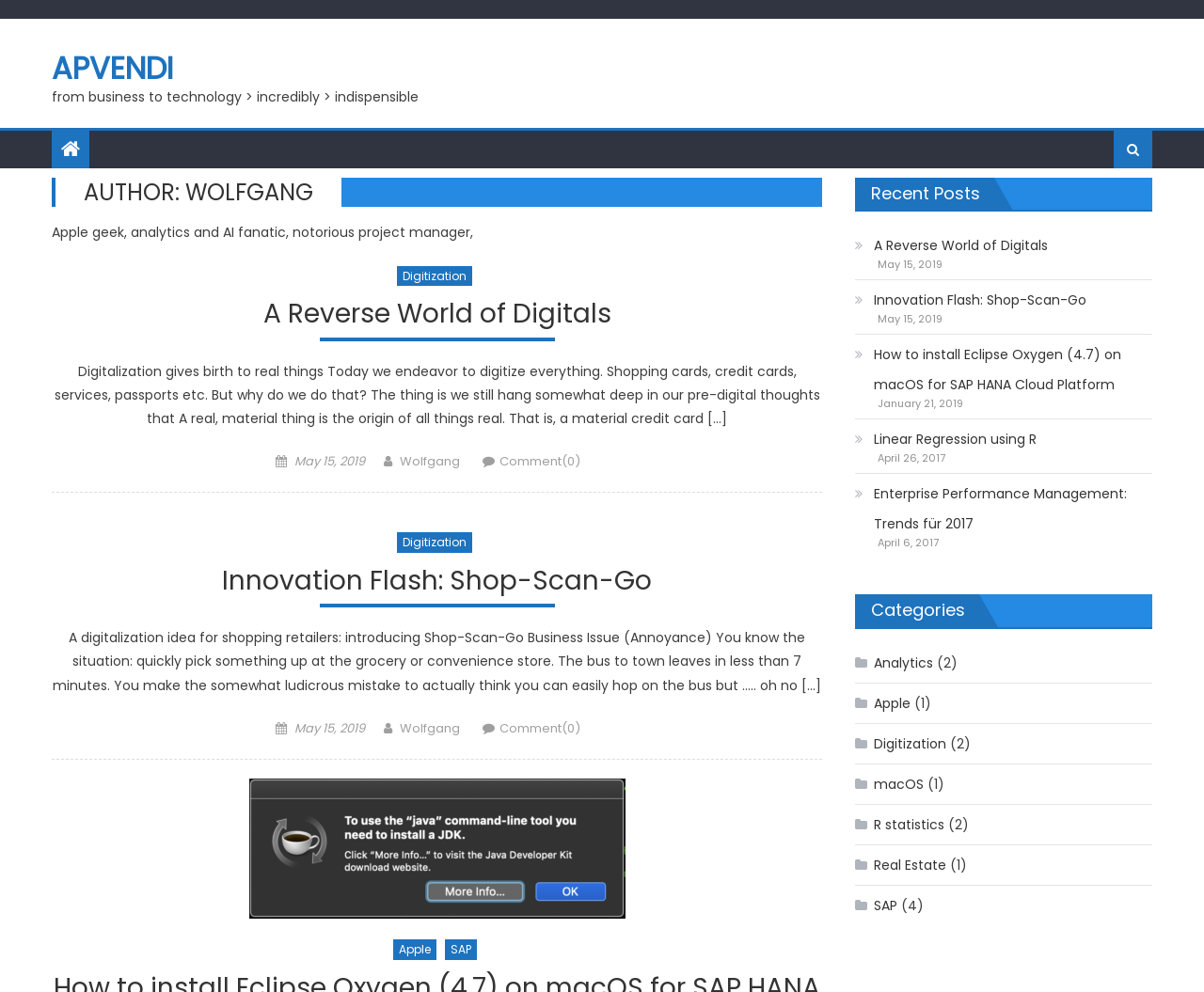What is the category of the article 'Innovation Flash: Shop-Scan-Go'?
Provide a detailed and extensive answer to the question.

The article 'Innovation Flash: Shop-Scan-Go' is categorized under 'Digitization', as it is listed under the 'Digitization' category in the 'Categories' section of the webpage.